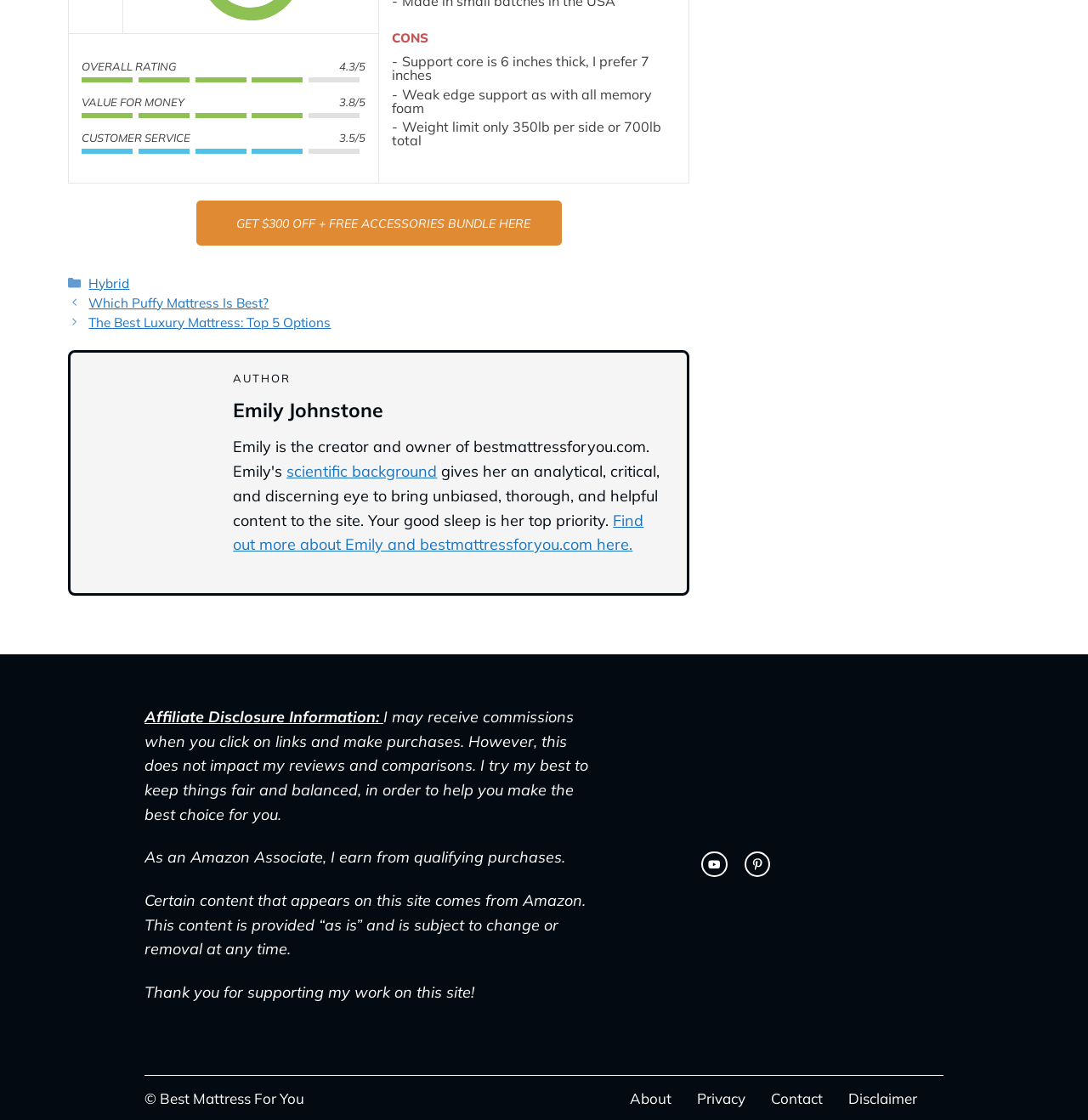Can you provide the bounding box coordinates for the element that should be clicked to implement the instruction: "Read about hybrid mattresses"?

[0.082, 0.246, 0.119, 0.26]